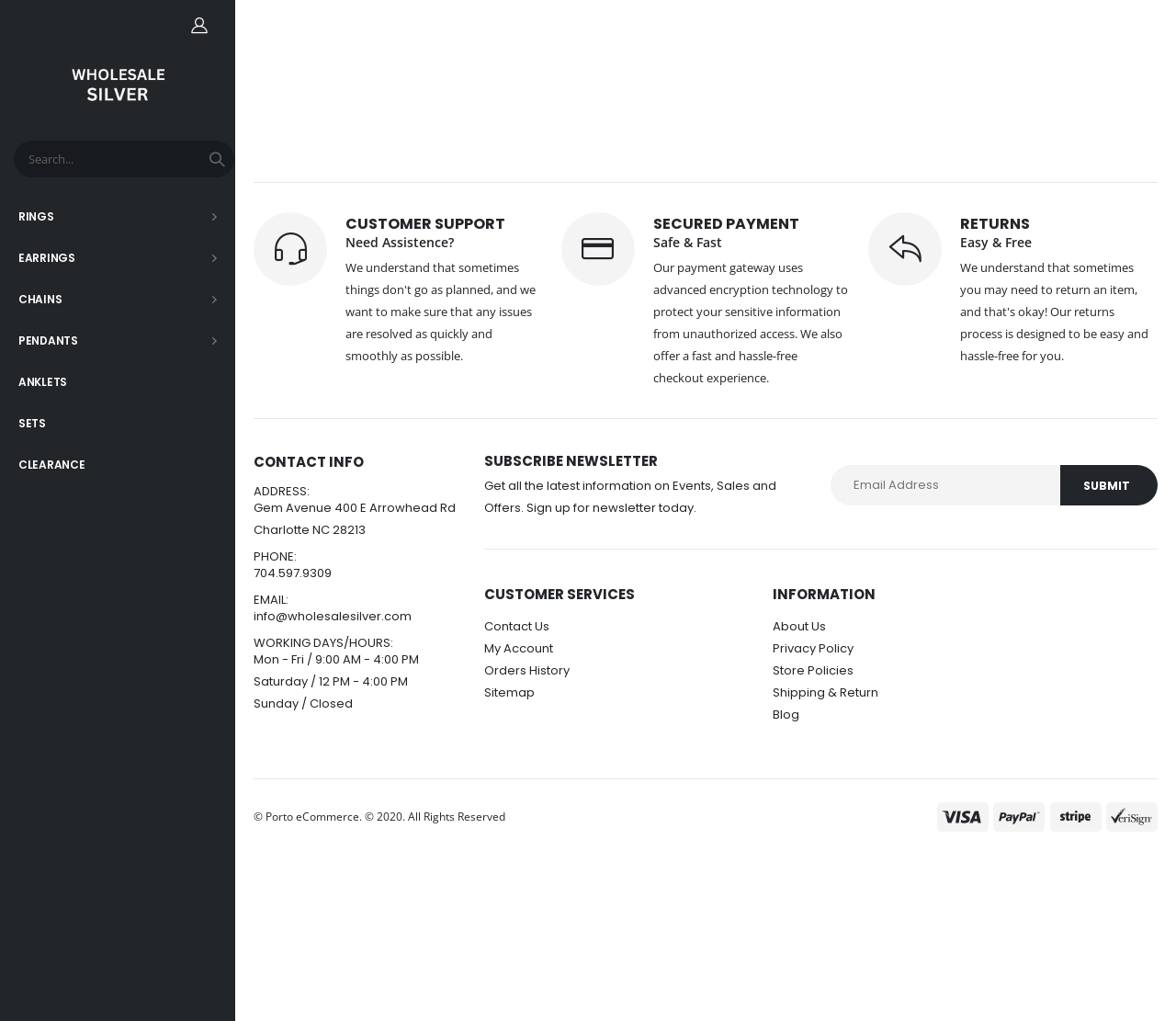Locate the bounding box coordinates of the element's region that should be clicked to carry out the following instruction: "Contact customer support". The coordinates need to be four float numbers between 0 and 1, i.e., [left, top, right, bottom].

[0.294, 0.211, 0.461, 0.228]